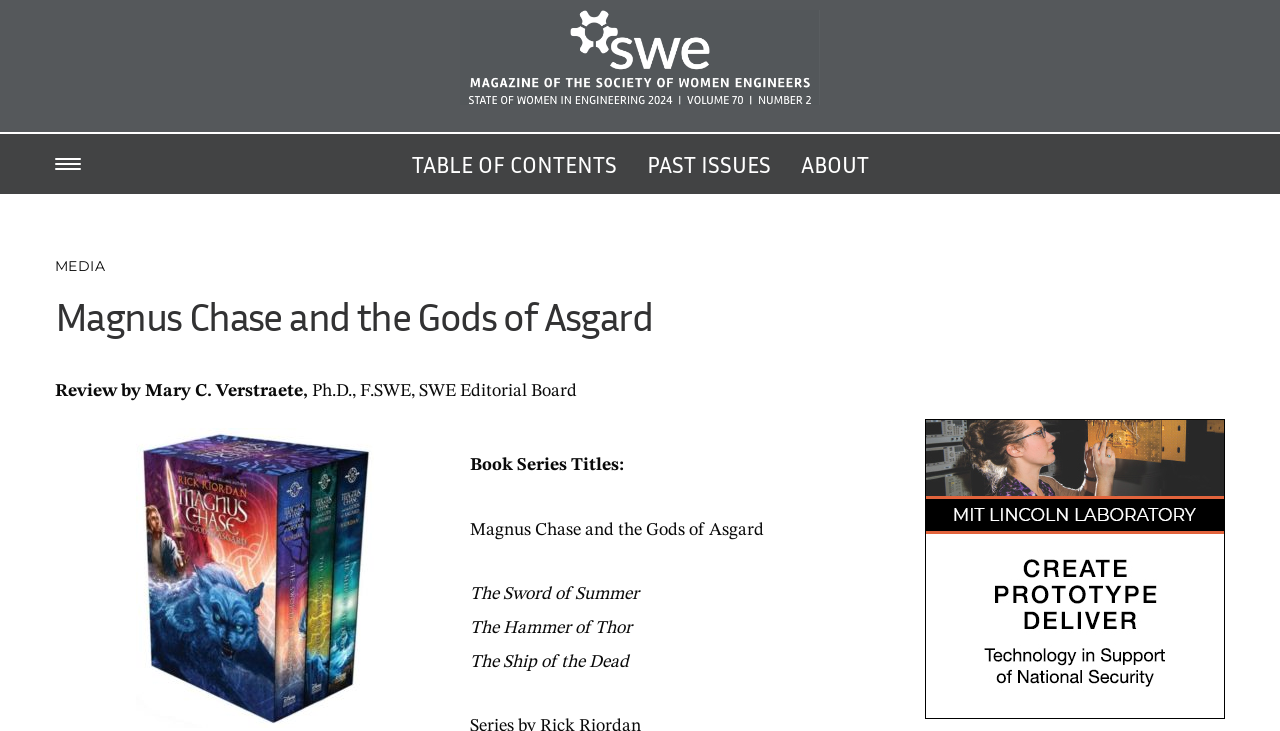Please answer the following question as detailed as possible based on the image: 
How many book titles are listed?

I counted the number of StaticText elements with book titles, which are 'Magnus Chase and the Gods of Asgard', 'The Sword of Summer', 'The Hammer of Thor', and 'The Ship of the Dead', and found that there are 4 book titles listed.